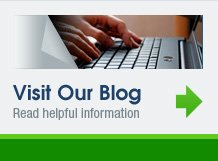What is the purpose of the blog?
Based on the image, give a one-word or short phrase answer.

To assist users